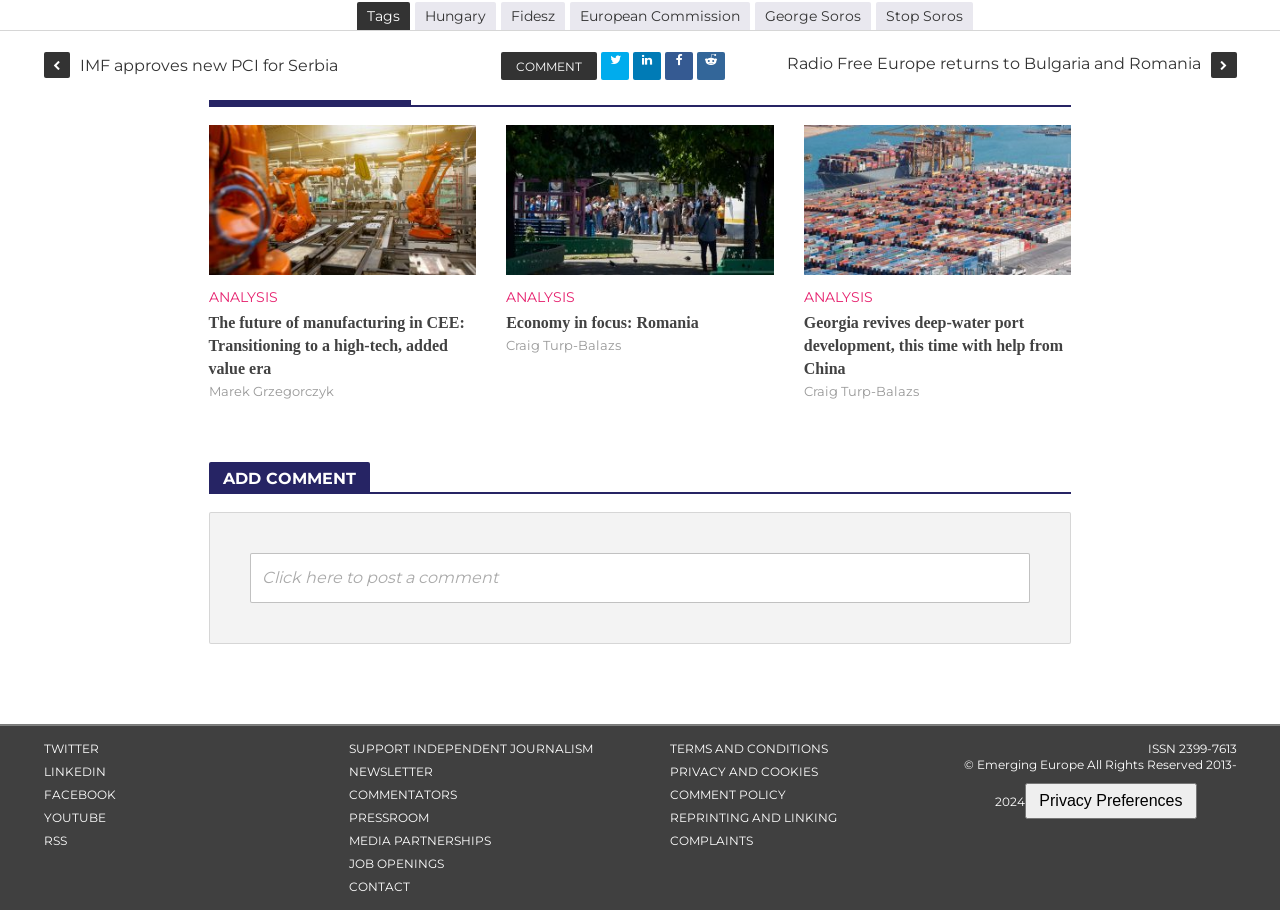Pinpoint the bounding box coordinates of the clickable area needed to execute the instruction: "Post a comment". The coordinates should be specified as four float numbers between 0 and 1, i.e., [left, top, right, bottom].

[0.163, 0.508, 0.289, 0.54]